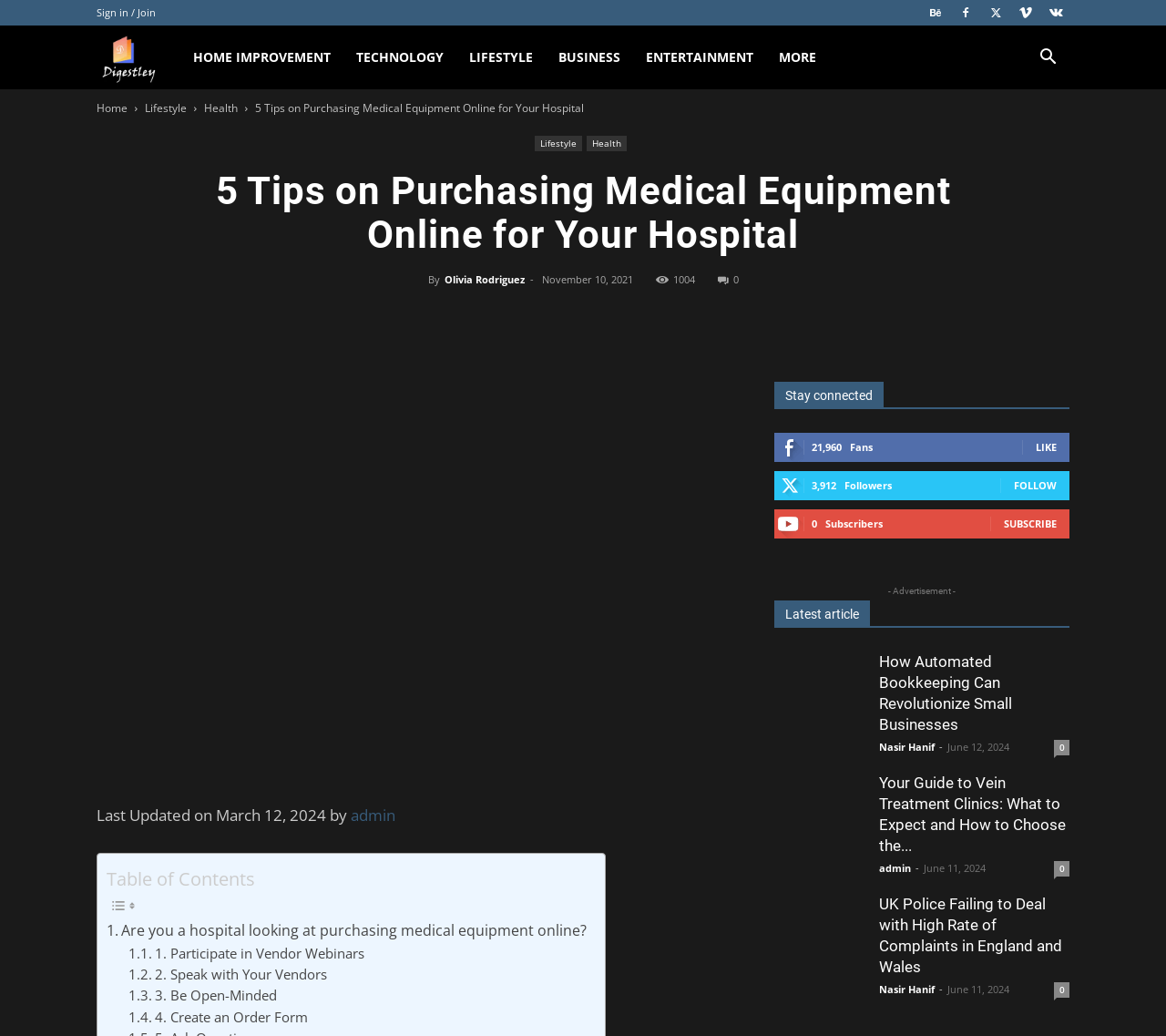Refer to the image and answer the question with as much detail as possible: How many fans does the website have?

The number of fans is displayed in the 'Stay connected' section, where it says '21,960 Fans'.